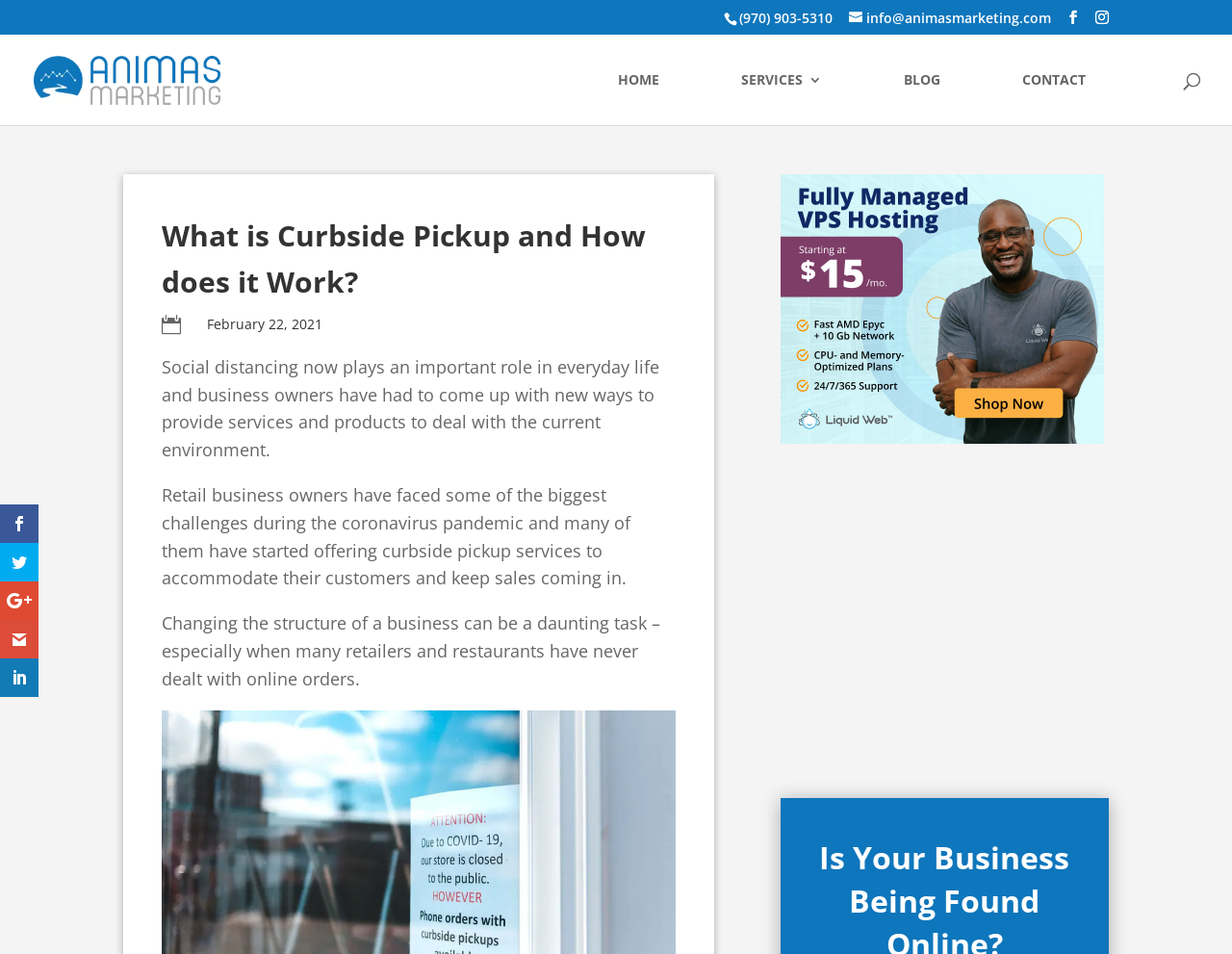Please identify the coordinates of the bounding box for the clickable region that will accomplish this instruction: "search for something".

[0.053, 0.036, 0.953, 0.038]